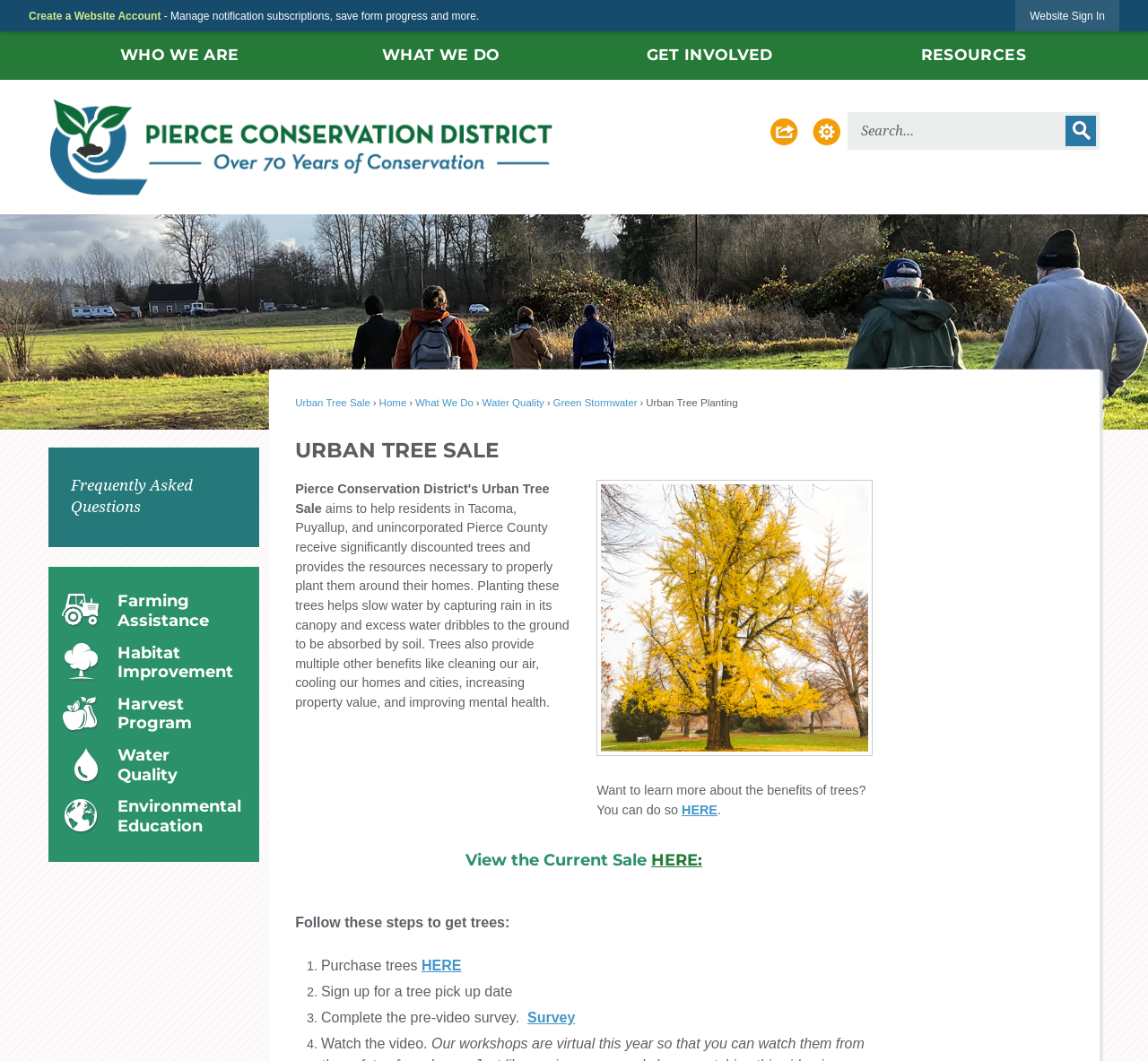Please find the bounding box coordinates of the element that you should click to achieve the following instruction: "View the current tree sale". The coordinates should be presented as four float numbers between 0 and 1: [left, top, right, bottom].

[0.567, 0.802, 0.612, 0.82]